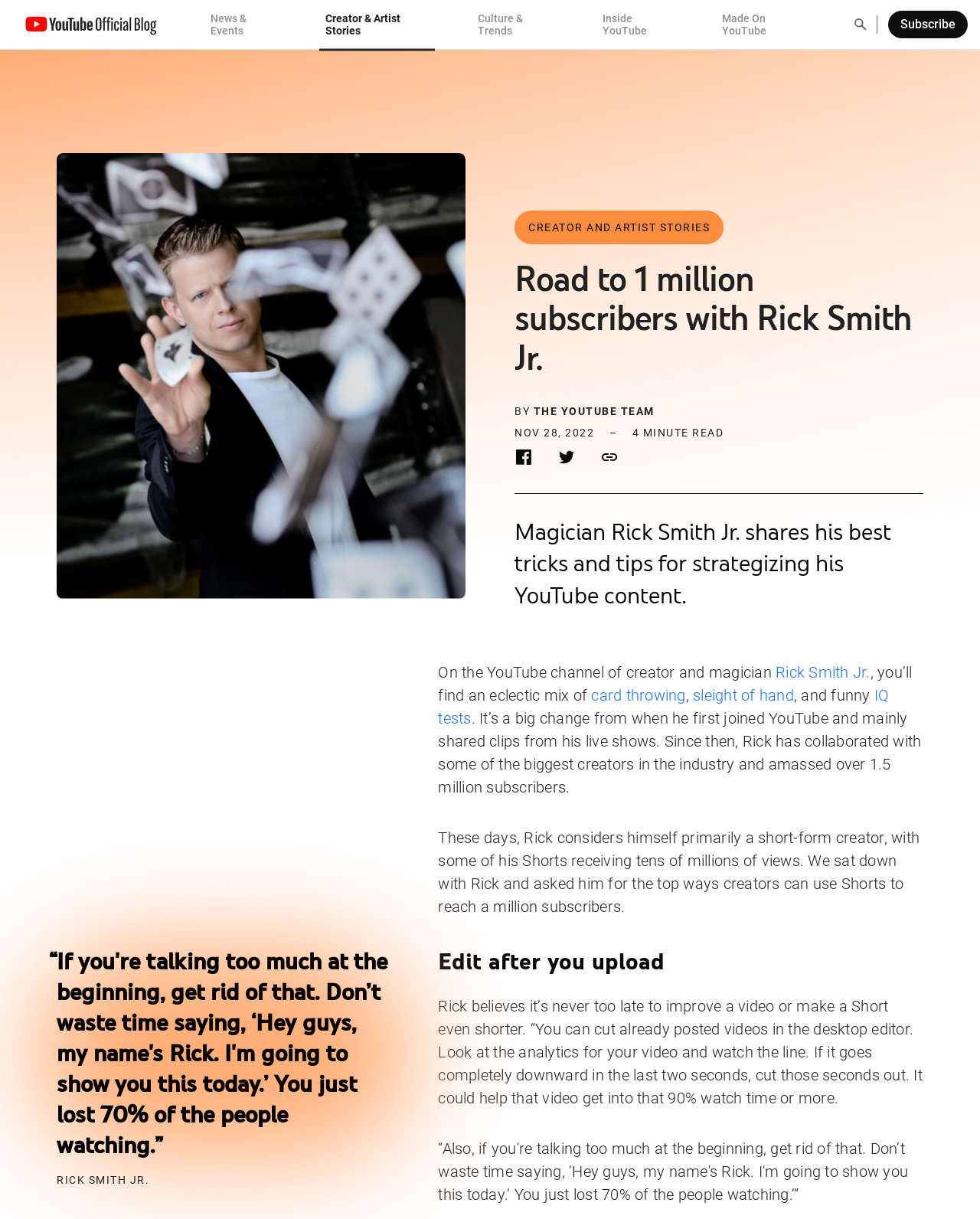Find the bounding box of the web element that fits this description: "Subscribe".

[0.906, 0.009, 0.988, 0.031]